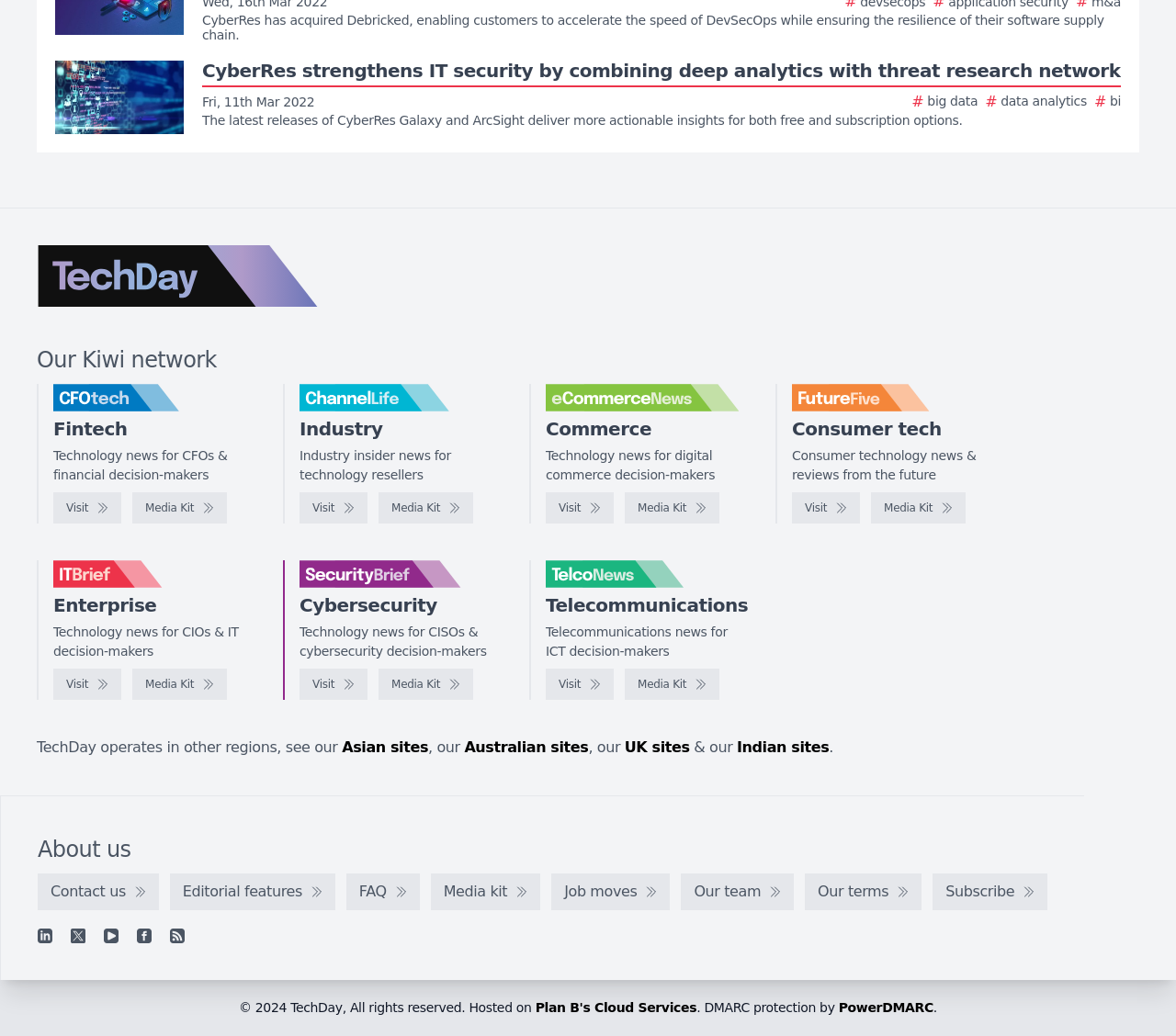Locate the bounding box coordinates of the clickable area to execute the instruction: "Check out the 'Features' section". Provide the coordinates as four float numbers between 0 and 1, represented as [left, top, right, bottom].

None